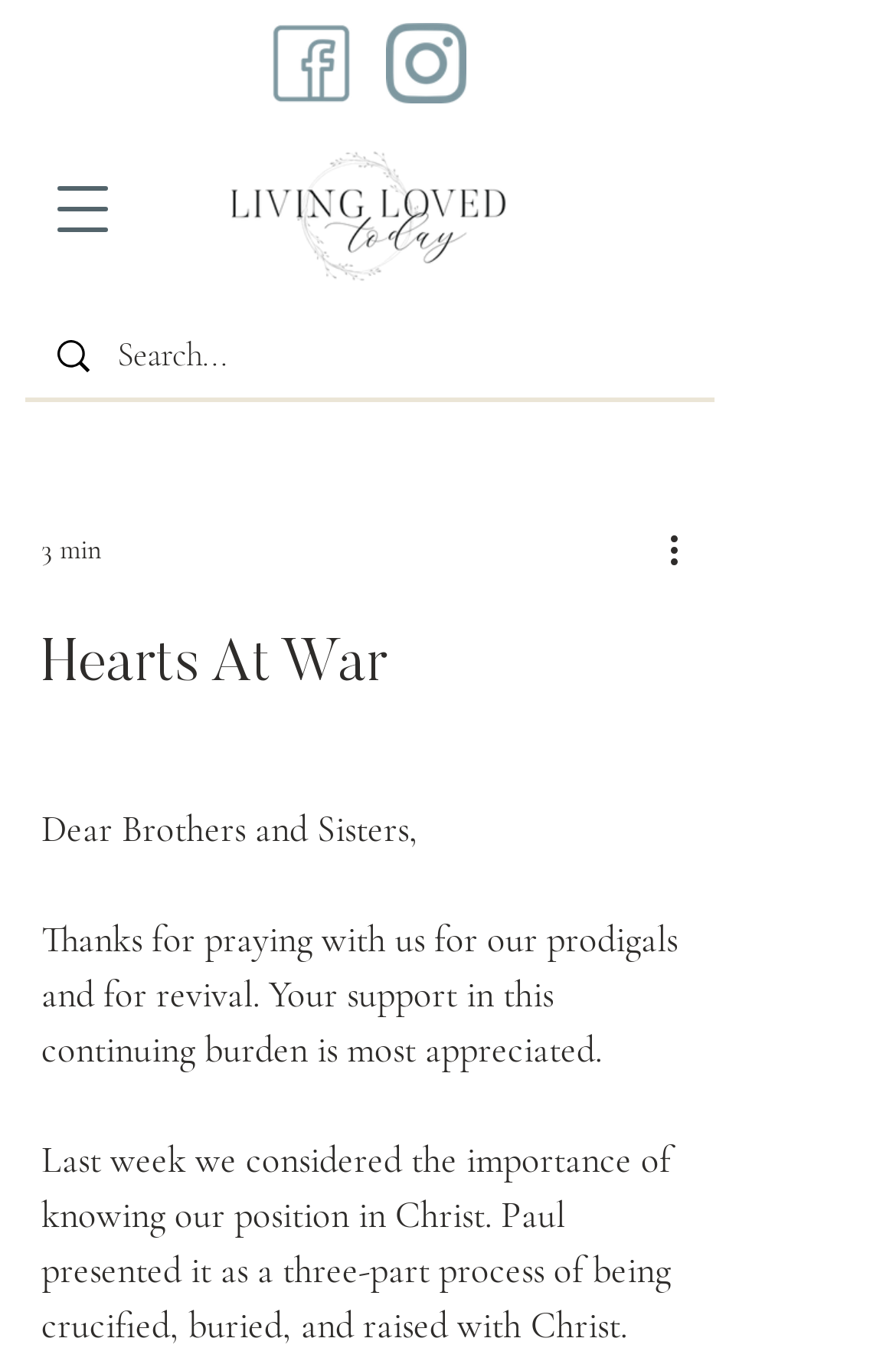Using the information in the image, give a detailed answer to the following question: Is the navigation menu open?

The navigation menu is not open, as the 'Open navigation menu' button is not pressed, and its hasPopup property is set to dialog, indicating that it can be opened but is currently closed.